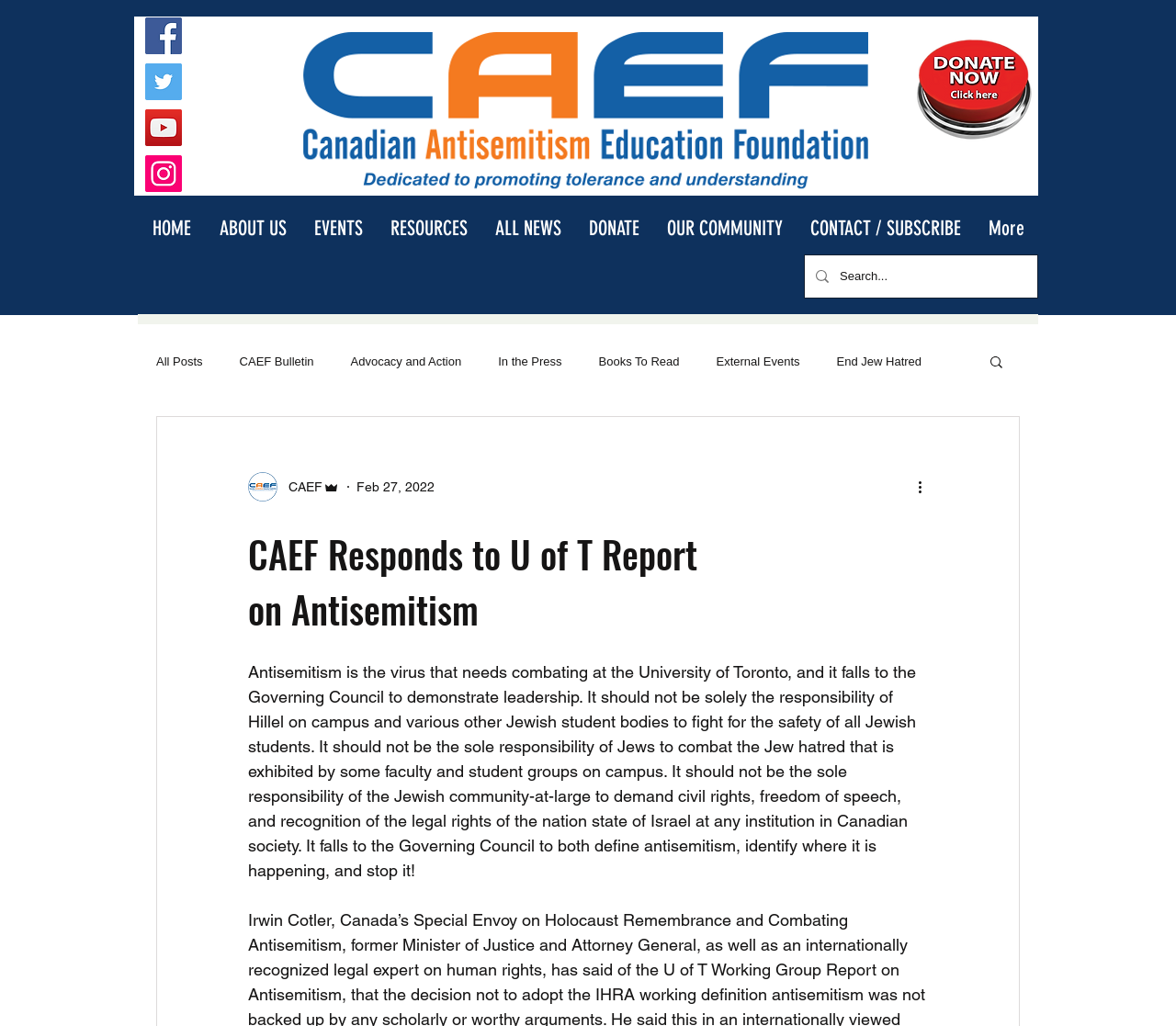Determine the bounding box coordinates for the element that should be clicked to follow this instruction: "Click the search button". The coordinates should be given as four float numbers between 0 and 1, in the format [left, top, right, bottom].

[0.84, 0.345, 0.855, 0.363]